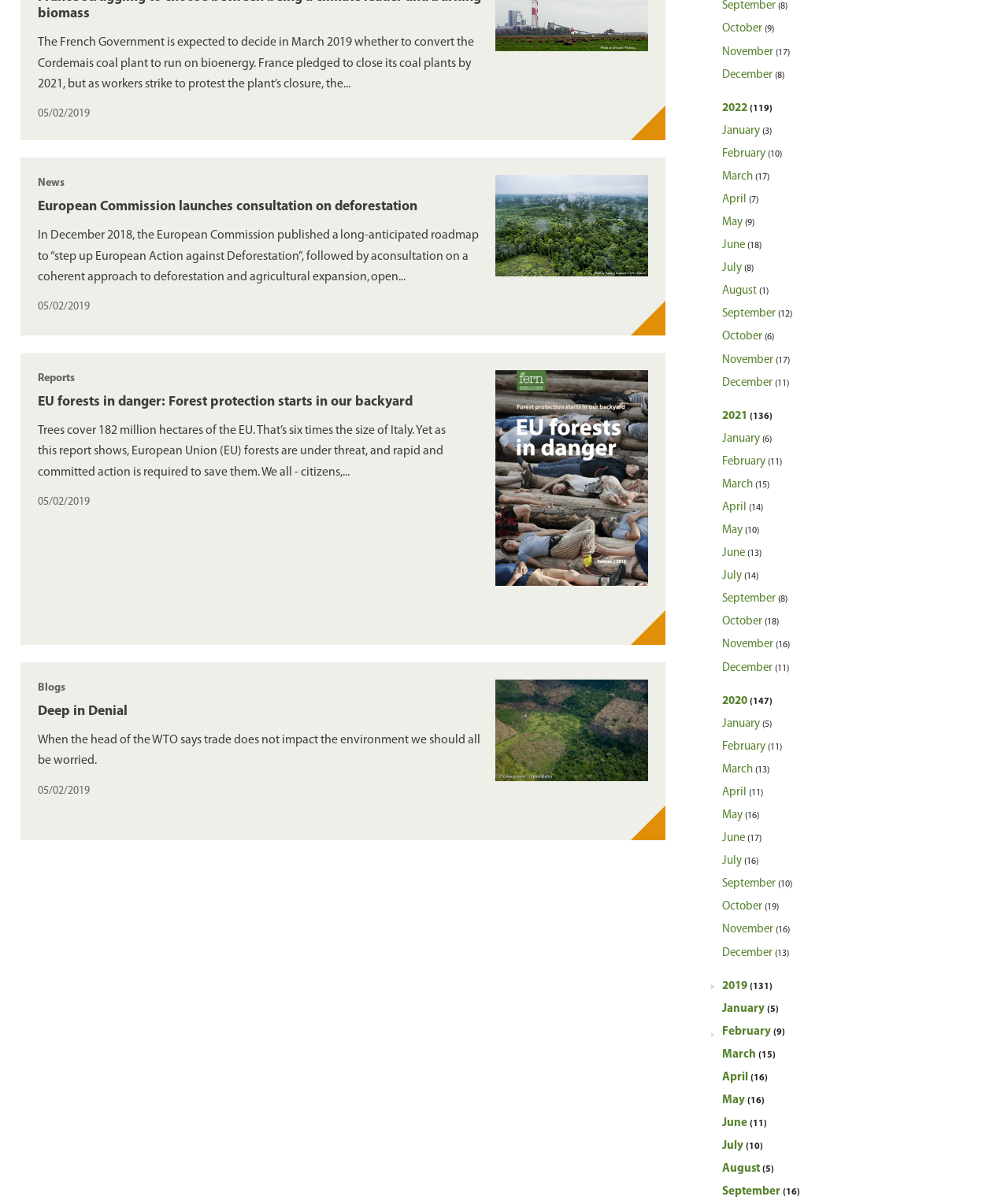Give the bounding box coordinates for the element described by: "February (10)".

[0.716, 0.123, 0.776, 0.133]